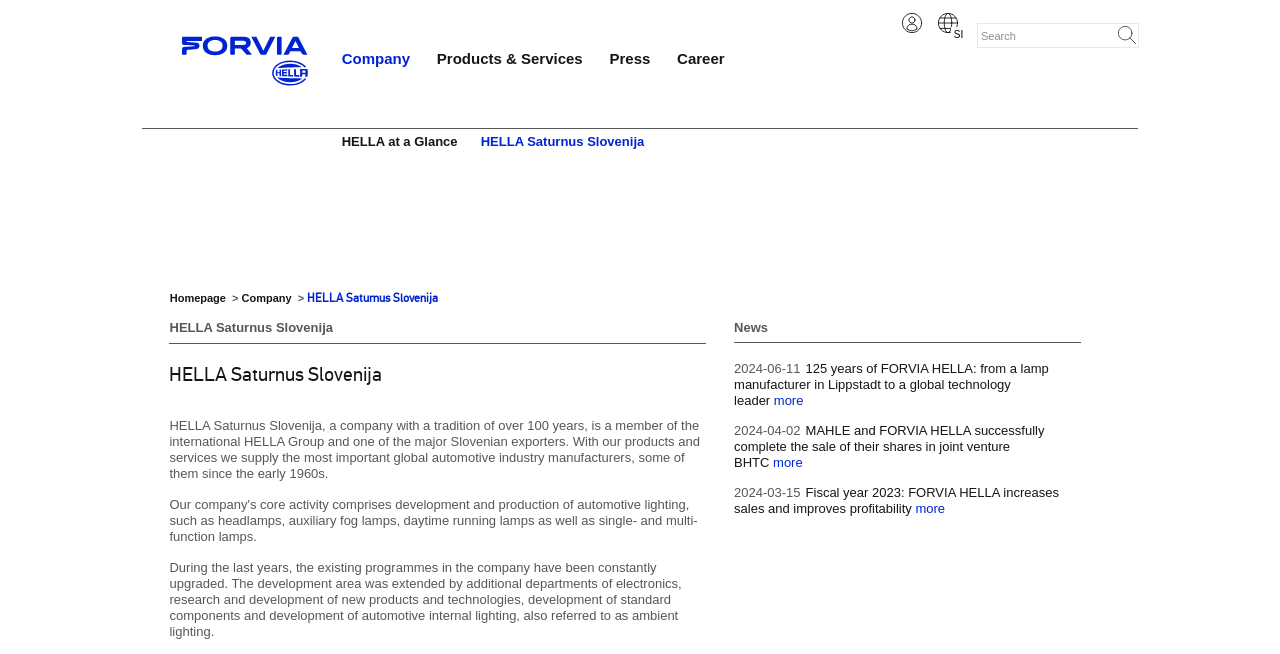Generate the main heading text from the webpage.

HELLA Saturnus Slovenija